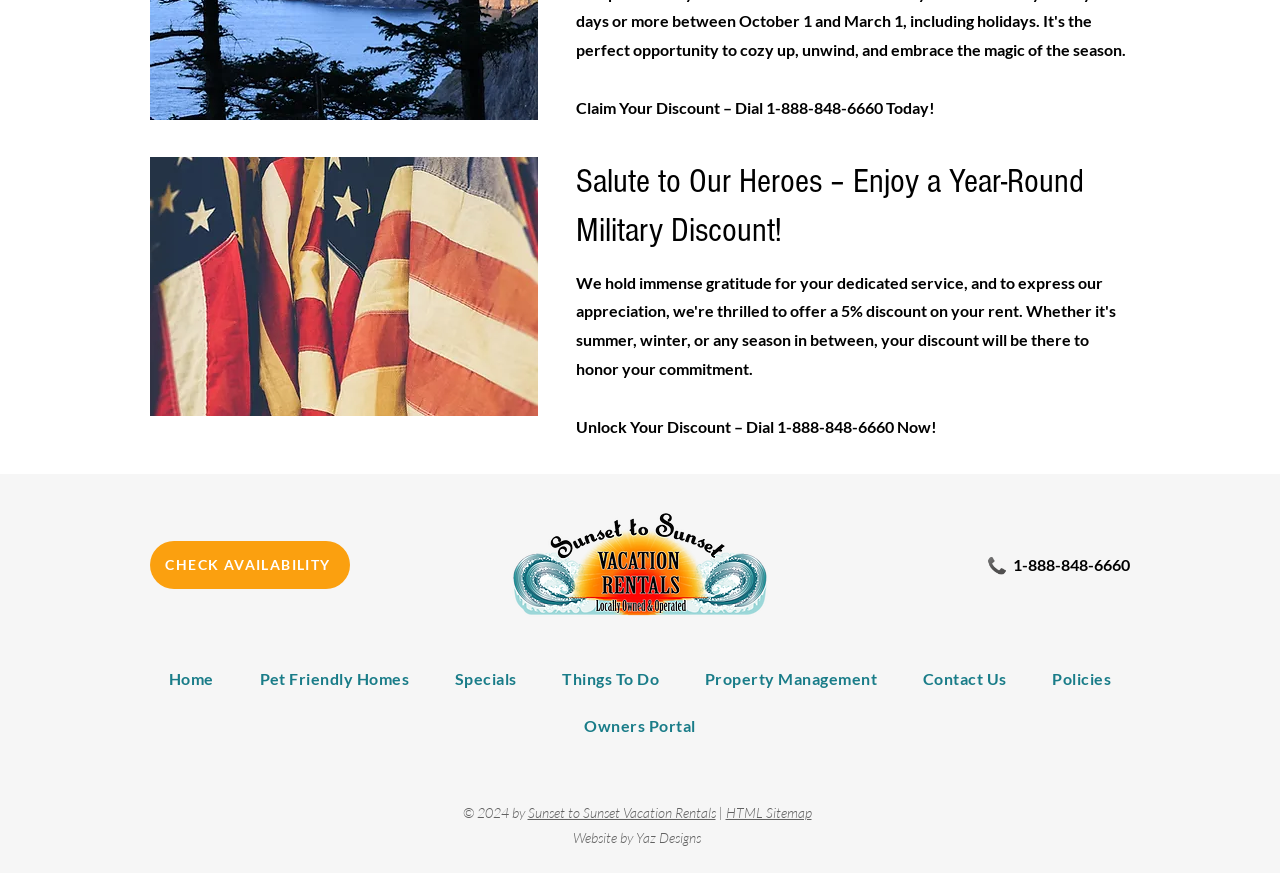Answer in one word or a short phrase: 
What is the copyright year mentioned at the bottom of the page?

2024